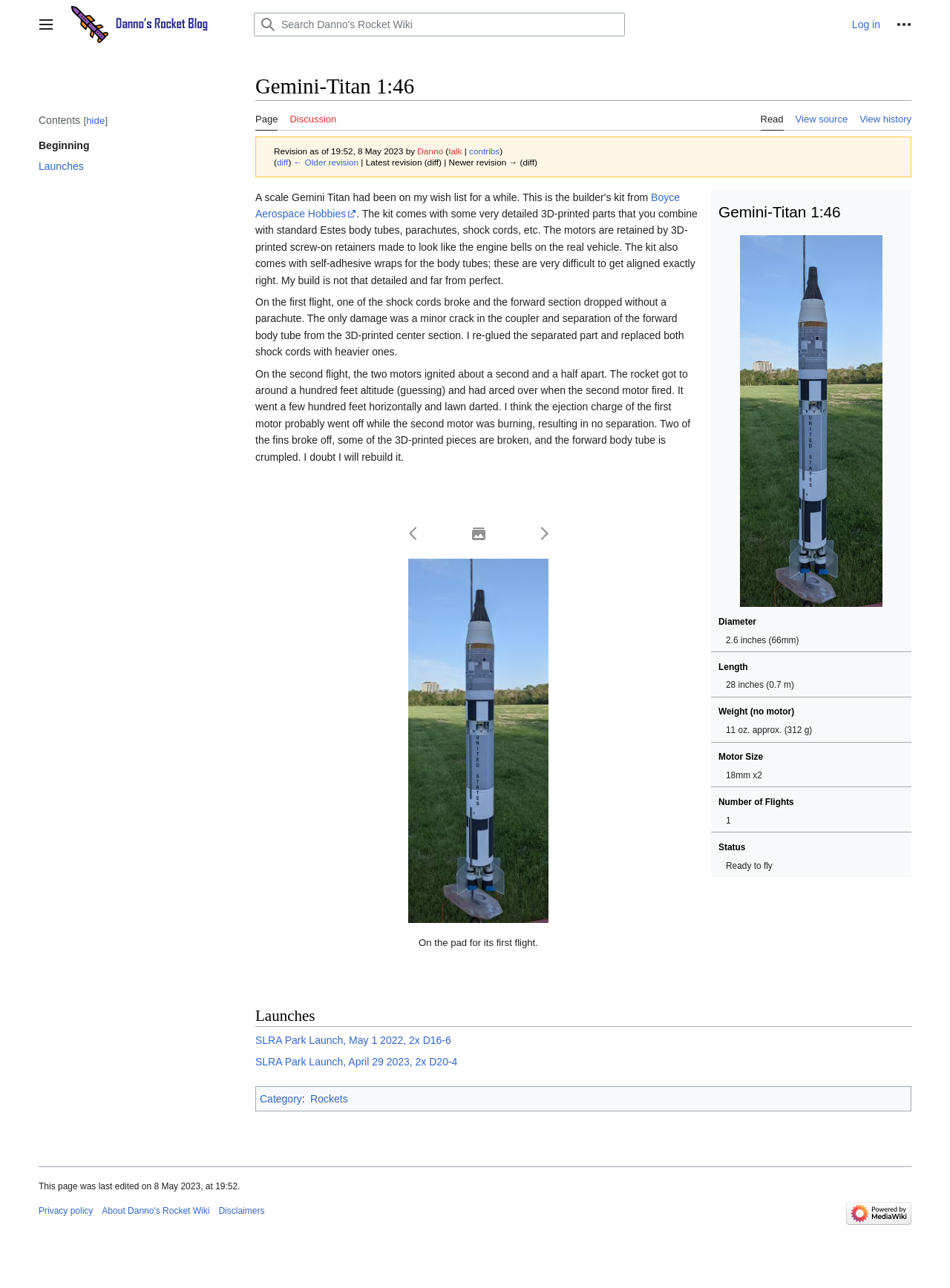Determine the bounding box coordinates of the section I need to click to execute the following instruction: "Search Danno's Rocket Wiki". Provide the coordinates as four float numbers between 0 and 1, i.e., [left, top, right, bottom].

[0.267, 0.01, 0.658, 0.028]